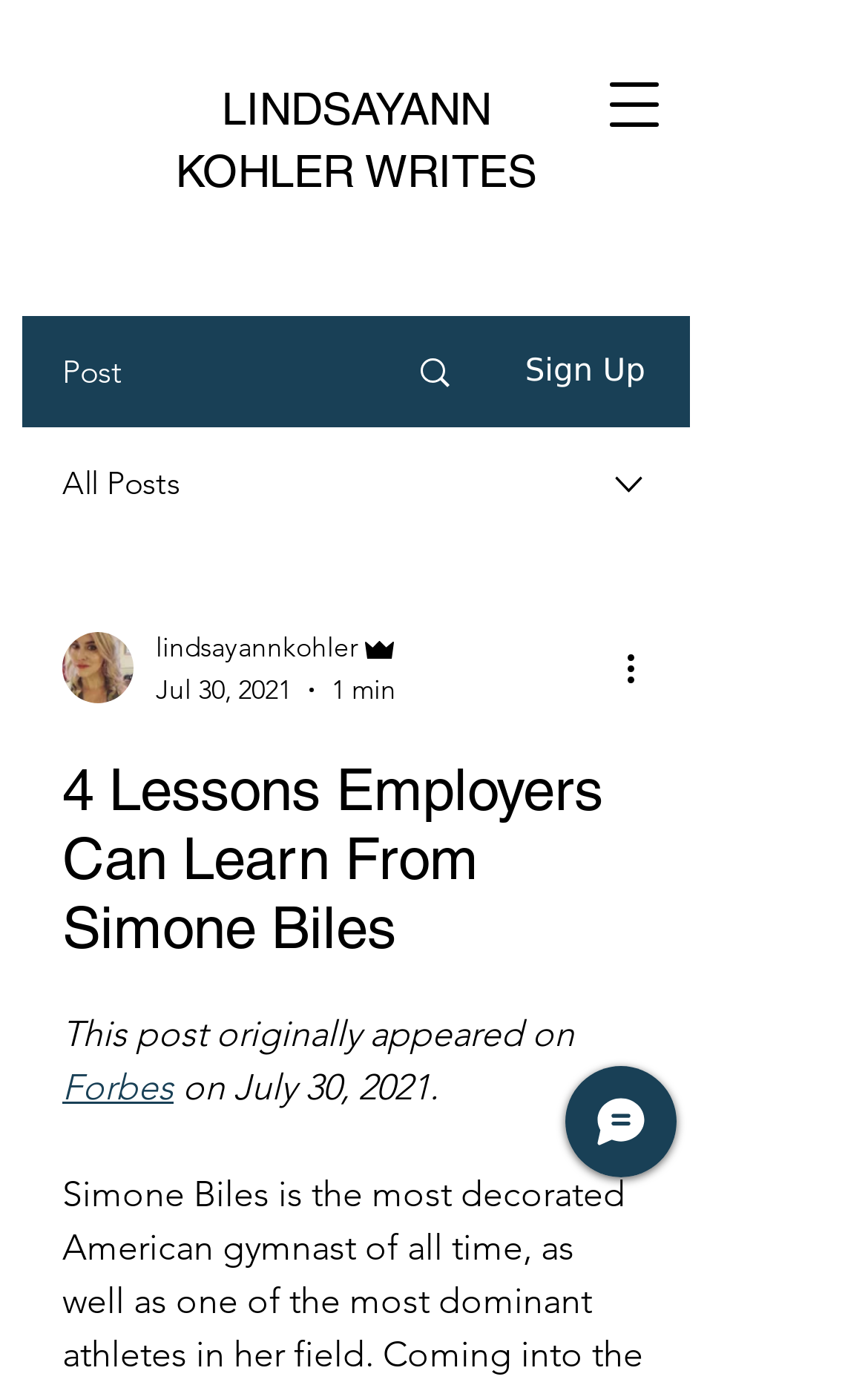What is the date of this post?
Based on the visual details in the image, please answer the question thoroughly.

I found the date by looking at the text 'on July 30, 2021' which is located below the post's title and above the main content.